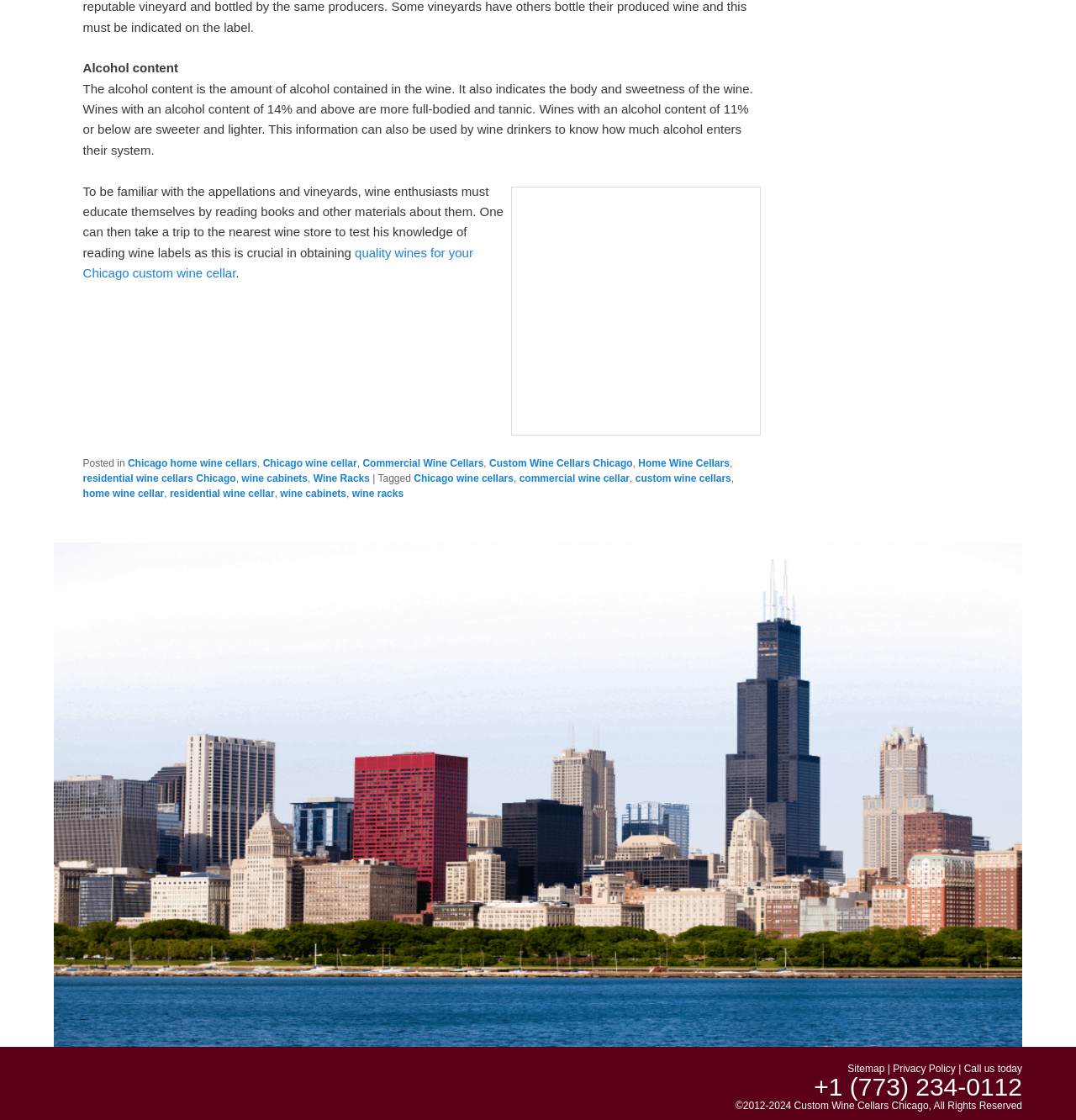What is the topic of the webpage?
Can you offer a detailed and complete answer to this question?

Based on the content of the webpage, it appears to be about wine cellars, specifically custom wine cellars in Chicago, as indicated by the links and text on the page.